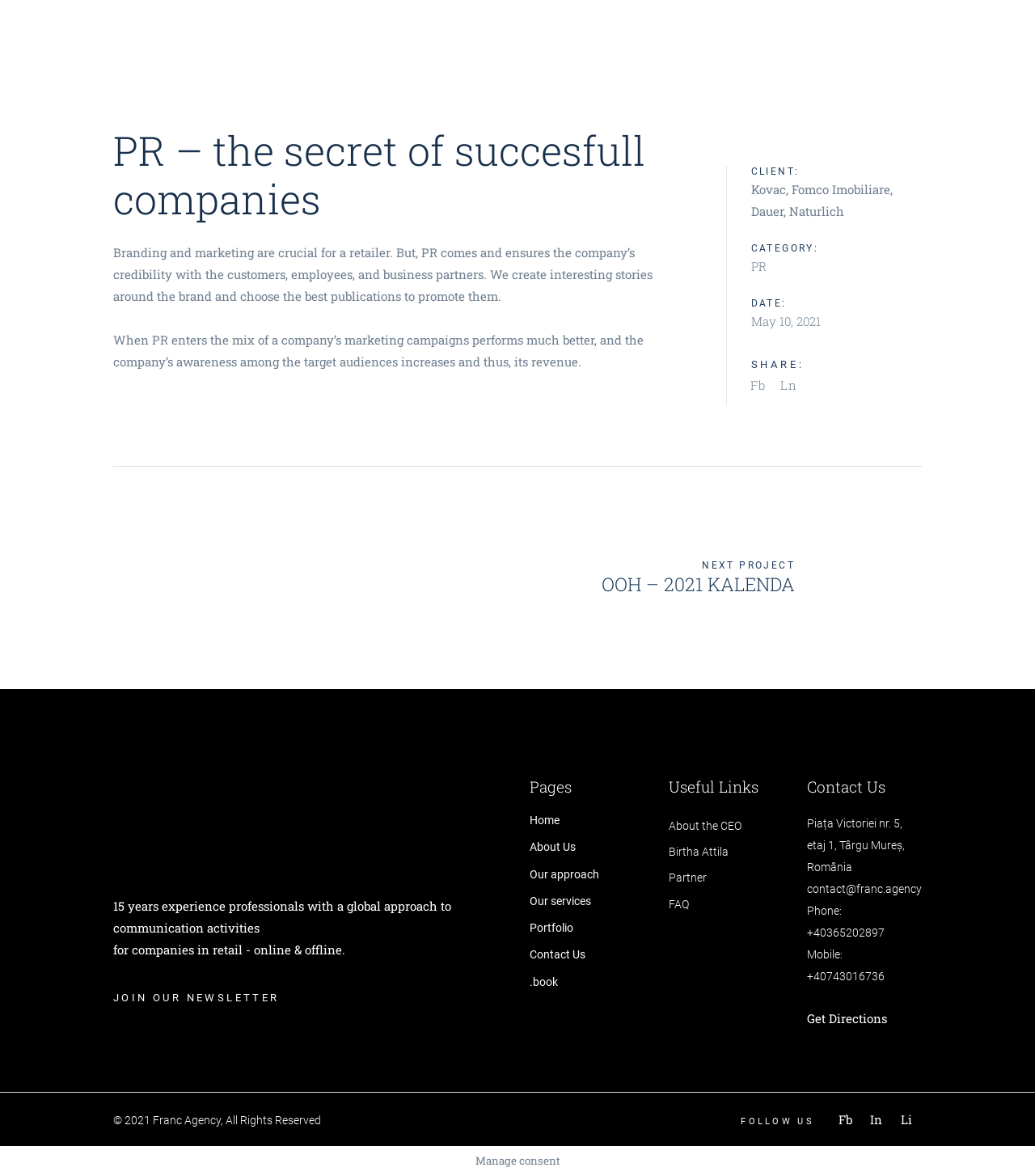Answer the question below in one word or phrase:
How many years of experience do the professionals have?

15 years